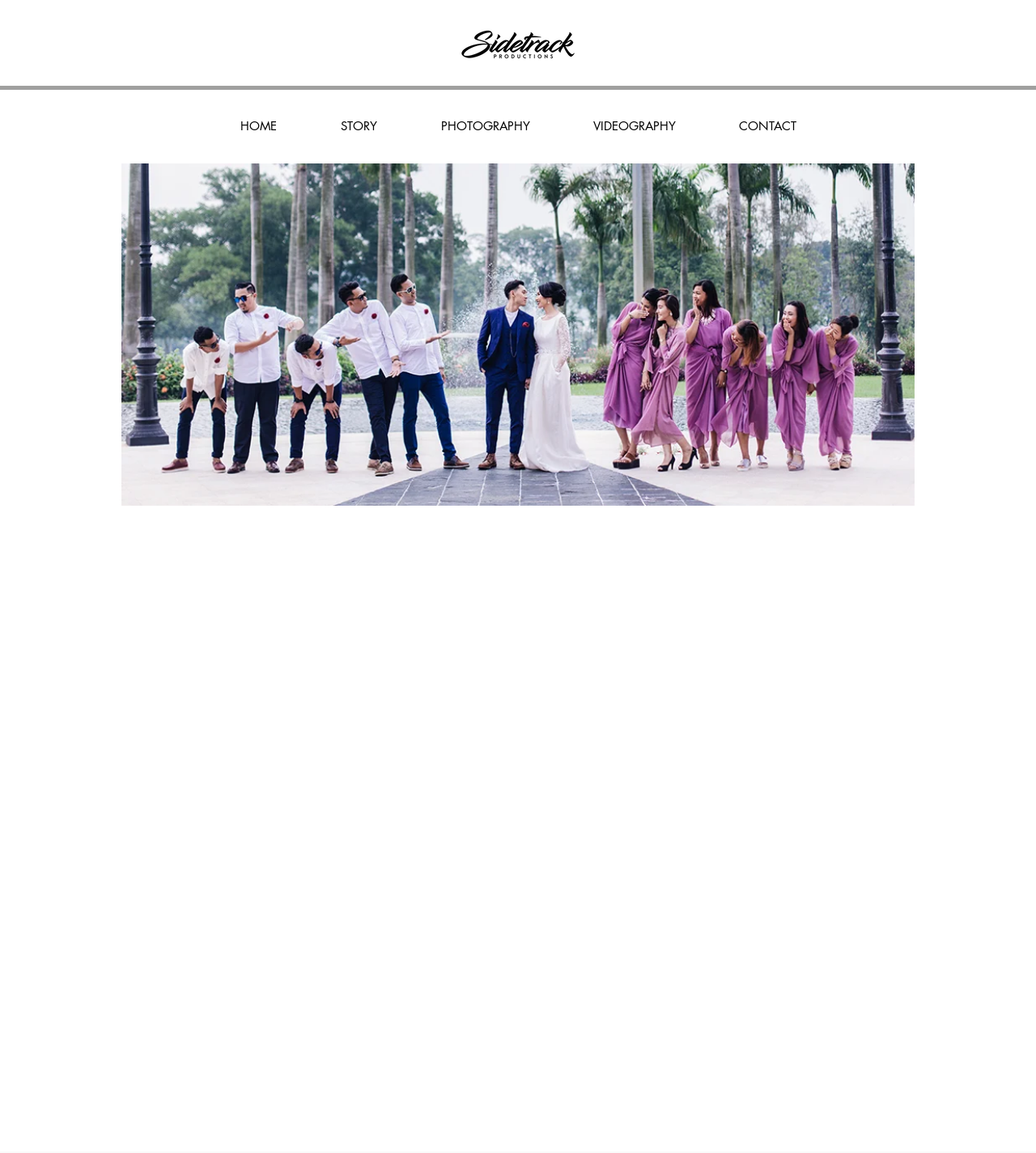What is the purpose of this webpage?
Please provide a detailed and thorough answer to the question.

Based on the webpage content, it appears to be a contact page for a company or individual, allowing users to send a message or inquiry about their services or packages.